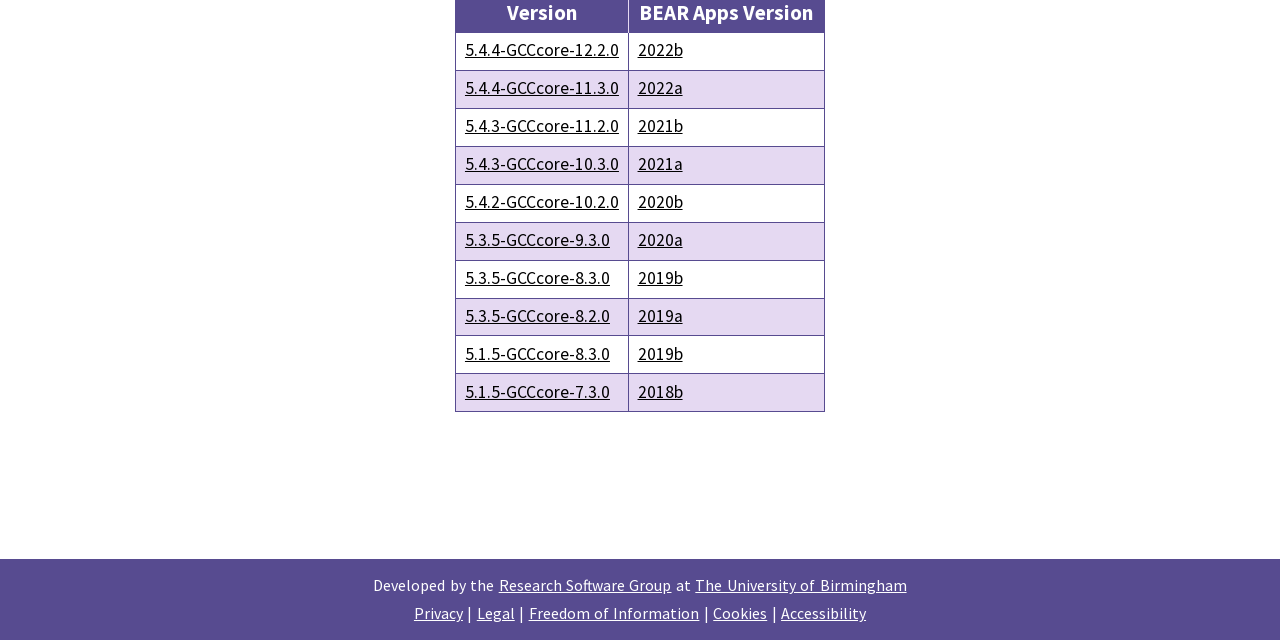Provide the bounding box coordinates for the UI element that is described as: "Freedom of Information".

[0.413, 0.943, 0.546, 0.974]